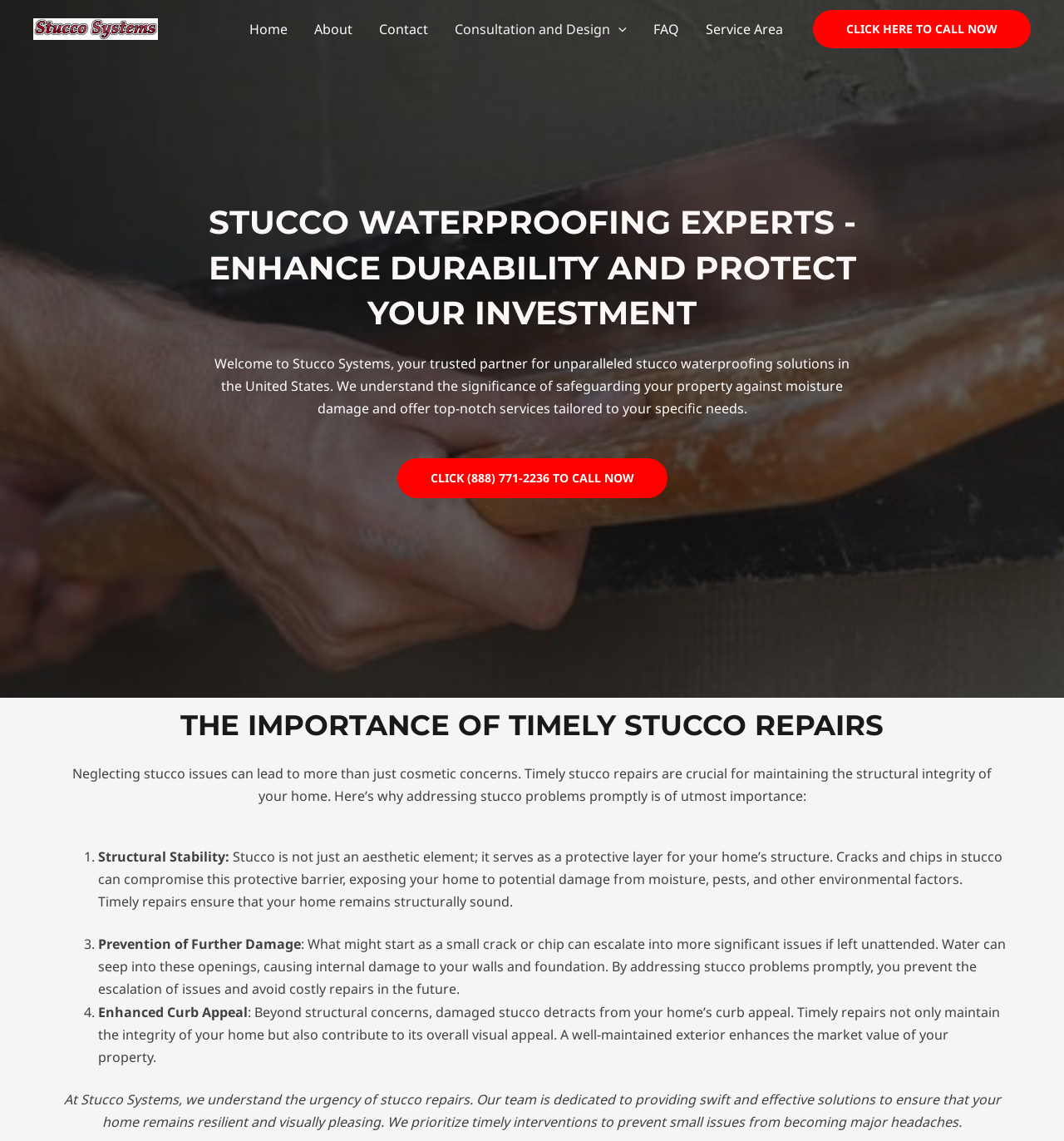What is the company's name?
Based on the screenshot, provide your answer in one word or phrase.

Stucco Systems